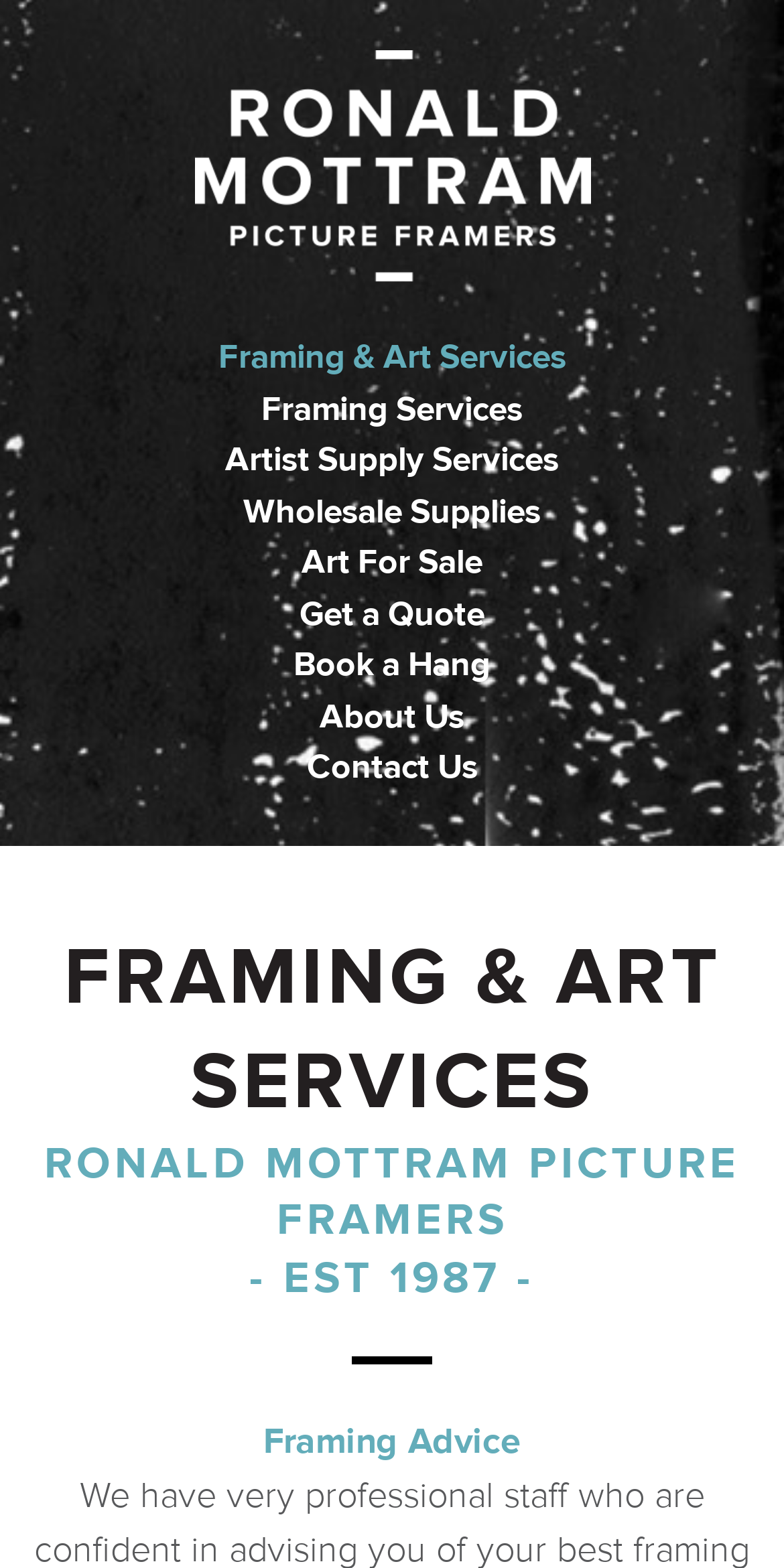What is the main topic of the webpage?
Answer the question with a single word or phrase, referring to the image.

Framing and Art Services